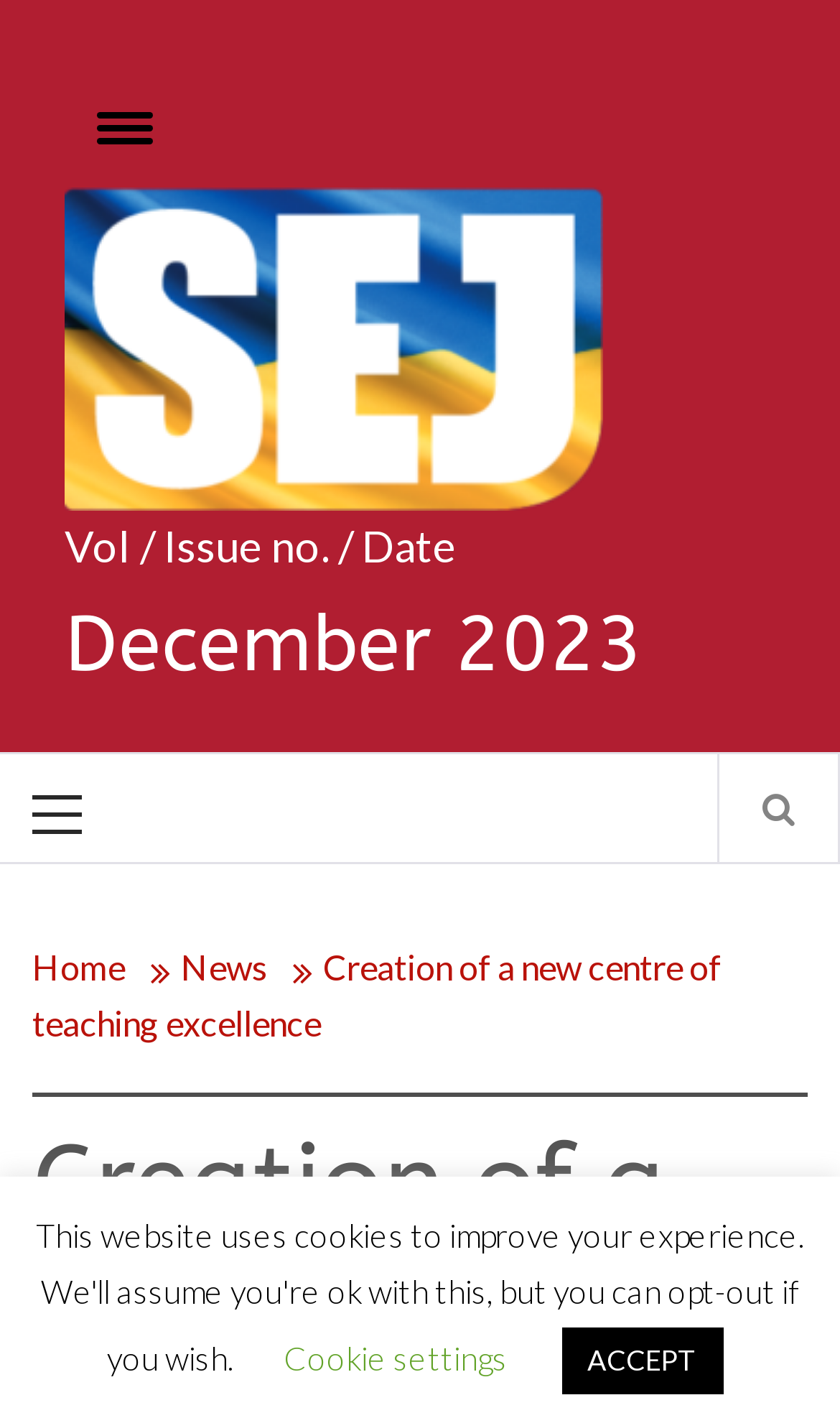Please determine the bounding box coordinates, formatted as (top-left x, top-left y, bottom-right x, bottom-right y), with all values as floating point numbers between 0 and 1. Identify the bounding box of the region described as: Privacy Policy

None